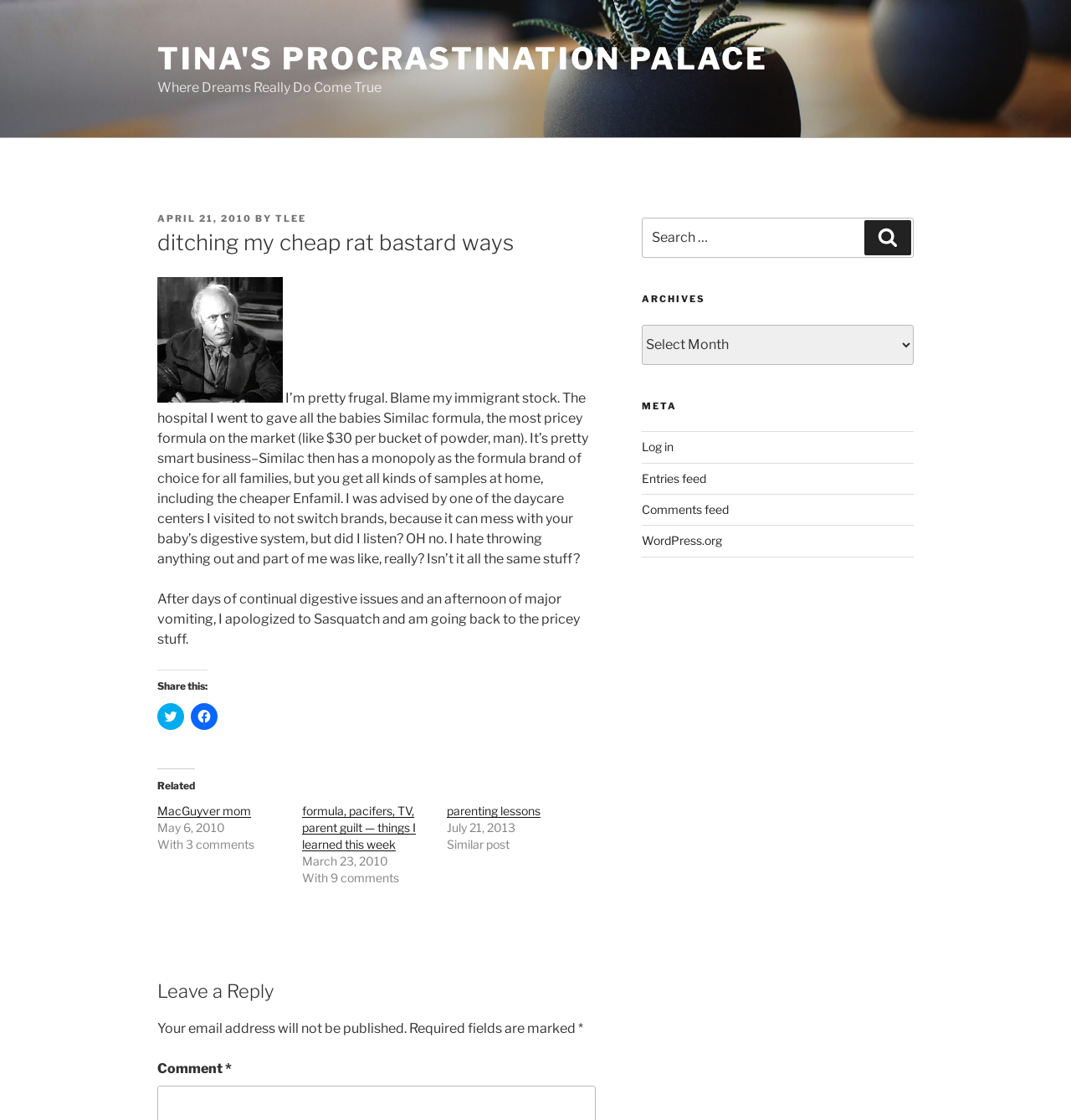Provide a one-word or one-phrase answer to the question:
What is the purpose of the search box?

To search the blog